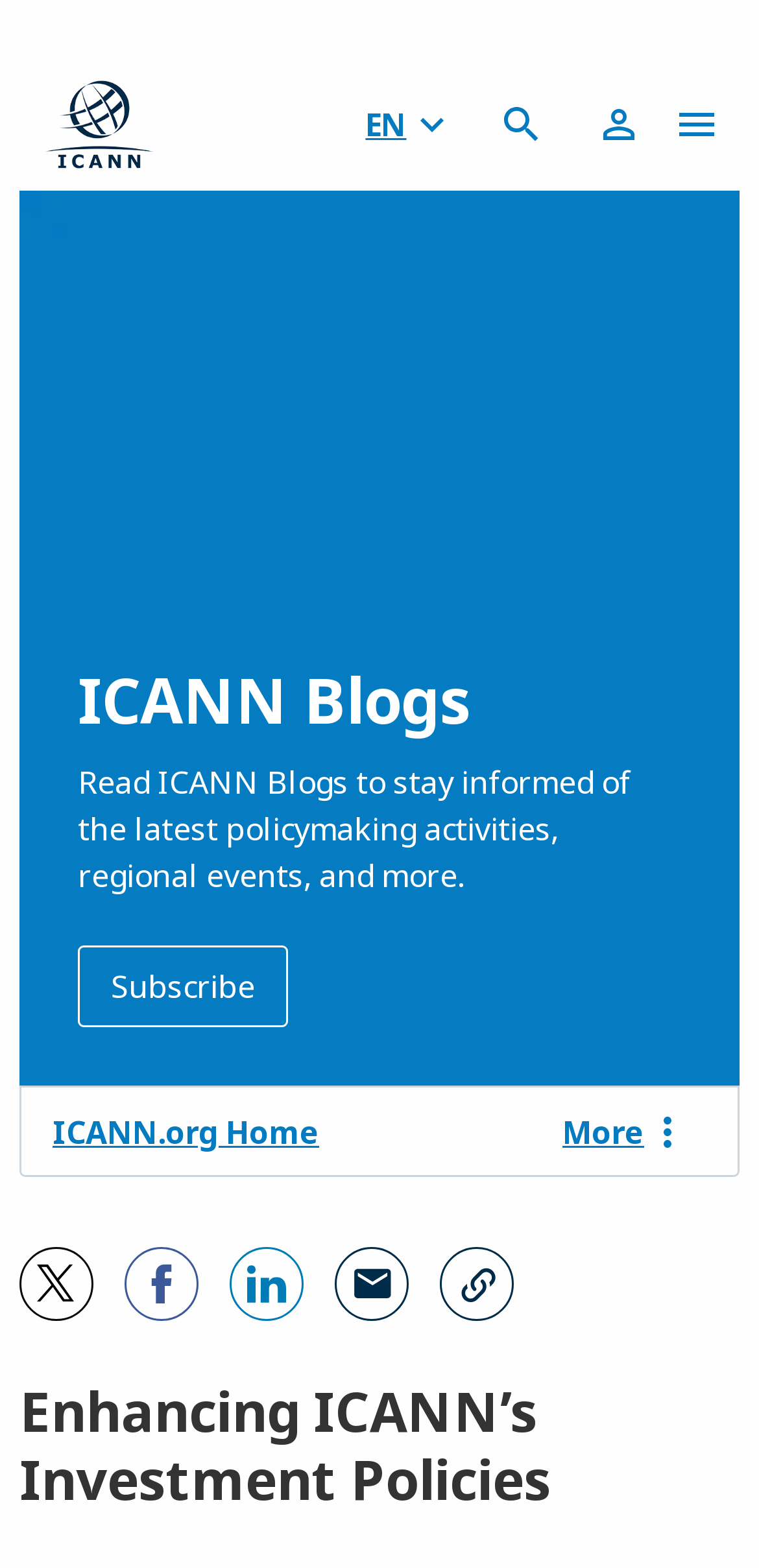Please reply to the following question using a single word or phrase: 
What is the text of the button at the bottom of the webpage?

OK